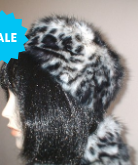What is the hat's design style?
Provide a thorough and detailed answer to the question.

The caption describes the hat as exuding vintage glamour, which suggests that its design is reminiscent of iconic fashion moments from the past, evoking a sense of luxury and sophistication.